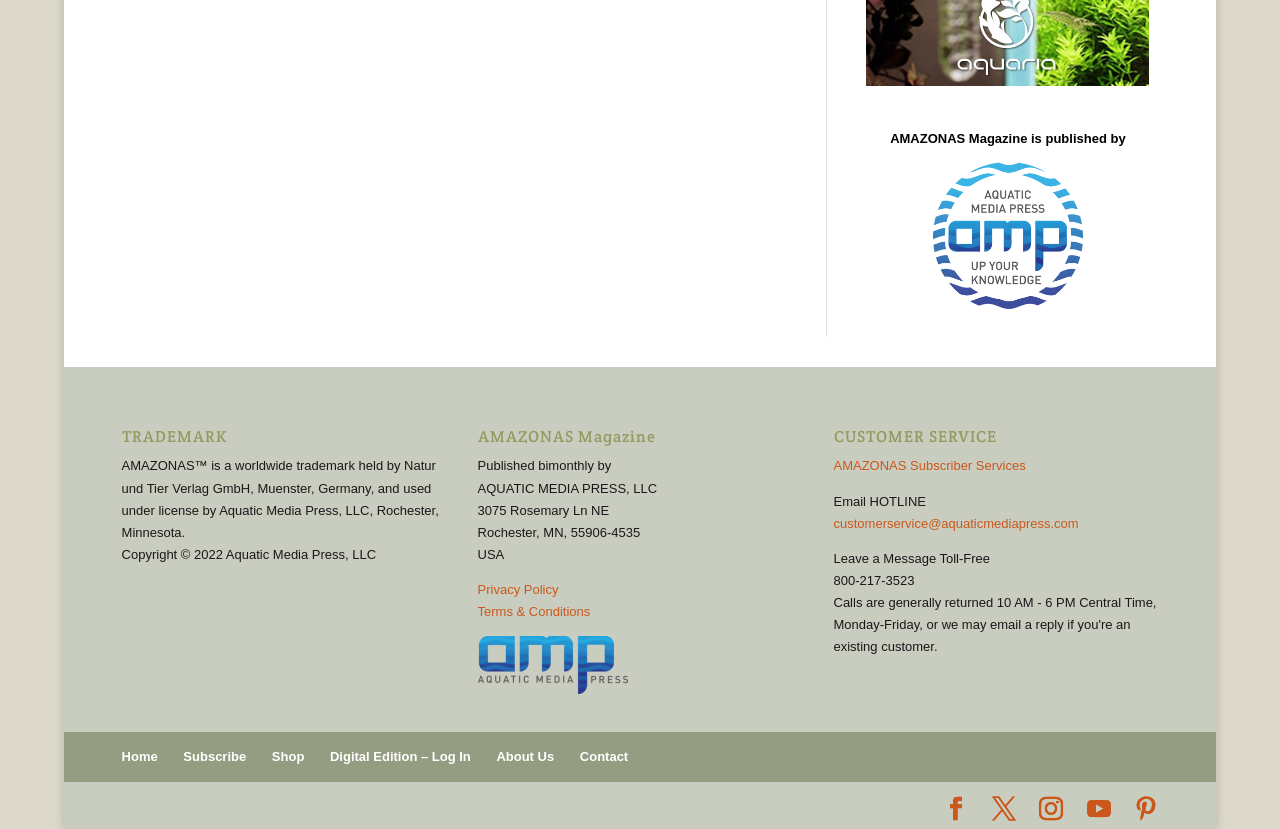Please answer the following question using a single word or phrase: 
What is the trademark held by Natur und Tier Verlag GmbH?

AMAZONAS